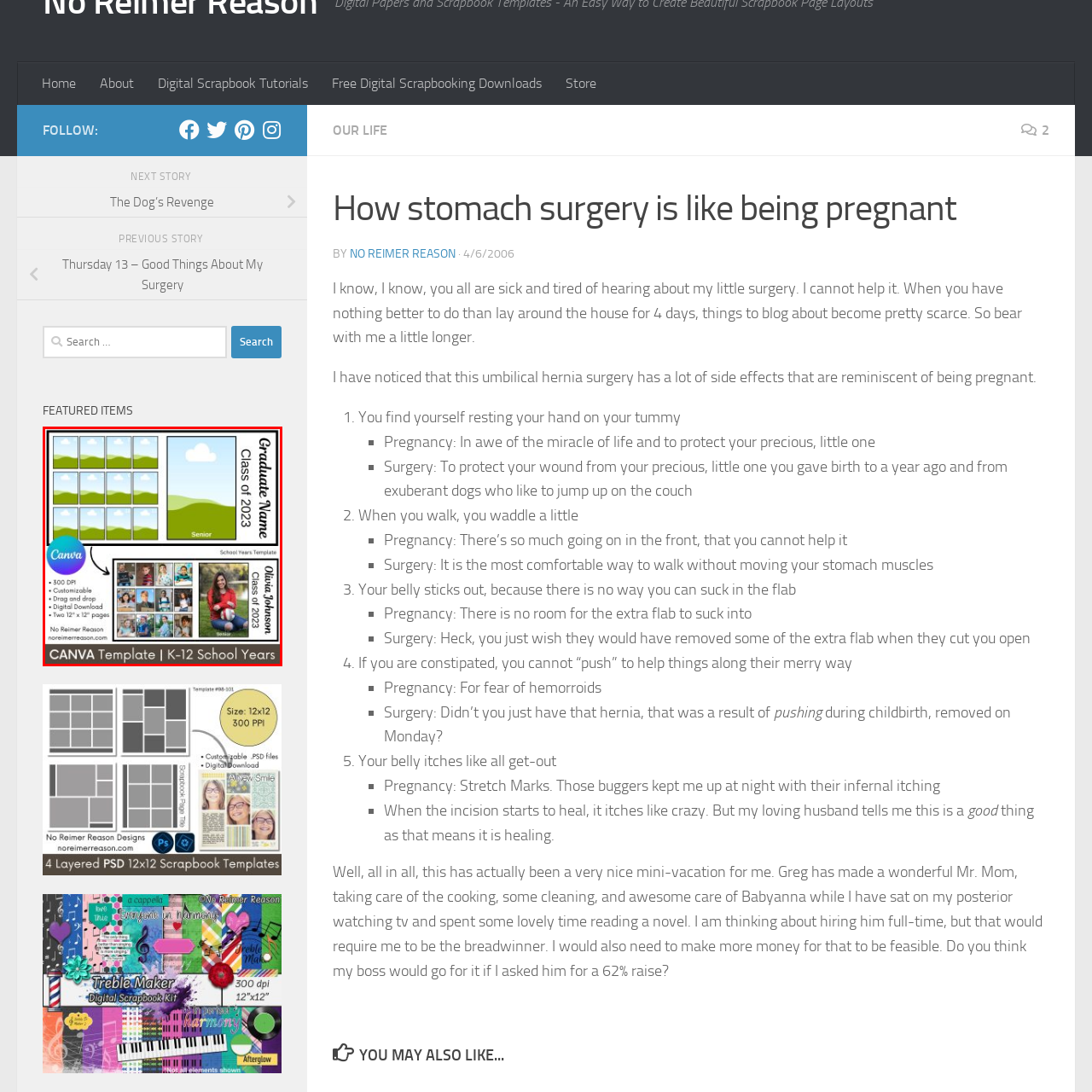Construct a detailed caption for the image enclosed in the red box.

This image features a customizable graduation template designed for K-12 school years. It displays a grid layout with multiple frames ideal for showcasing a student’s journey, complemented by a vibrant landscape backdrop featuring hills and fluffy clouds. The template prominently highlights "Graduate Name" and "Class of 2023," making it perfect for celebrating graduation milestones. Key features include:

- **300 DPI** for high-quality printing.
- Customizable and easy to use with drag-and-drop functionality, suitable for Canva users.
- A digital download option, which allows for immediate access.
- The template includes two 12” x 12” pages, providing ample space for photos and captions.

Additionally, the lower section of the template presents an example featuring the name "Olivia Johnson" and indicates that it is from "No Reimer Reason," ensuring a personal touch to this memorable keepsake.